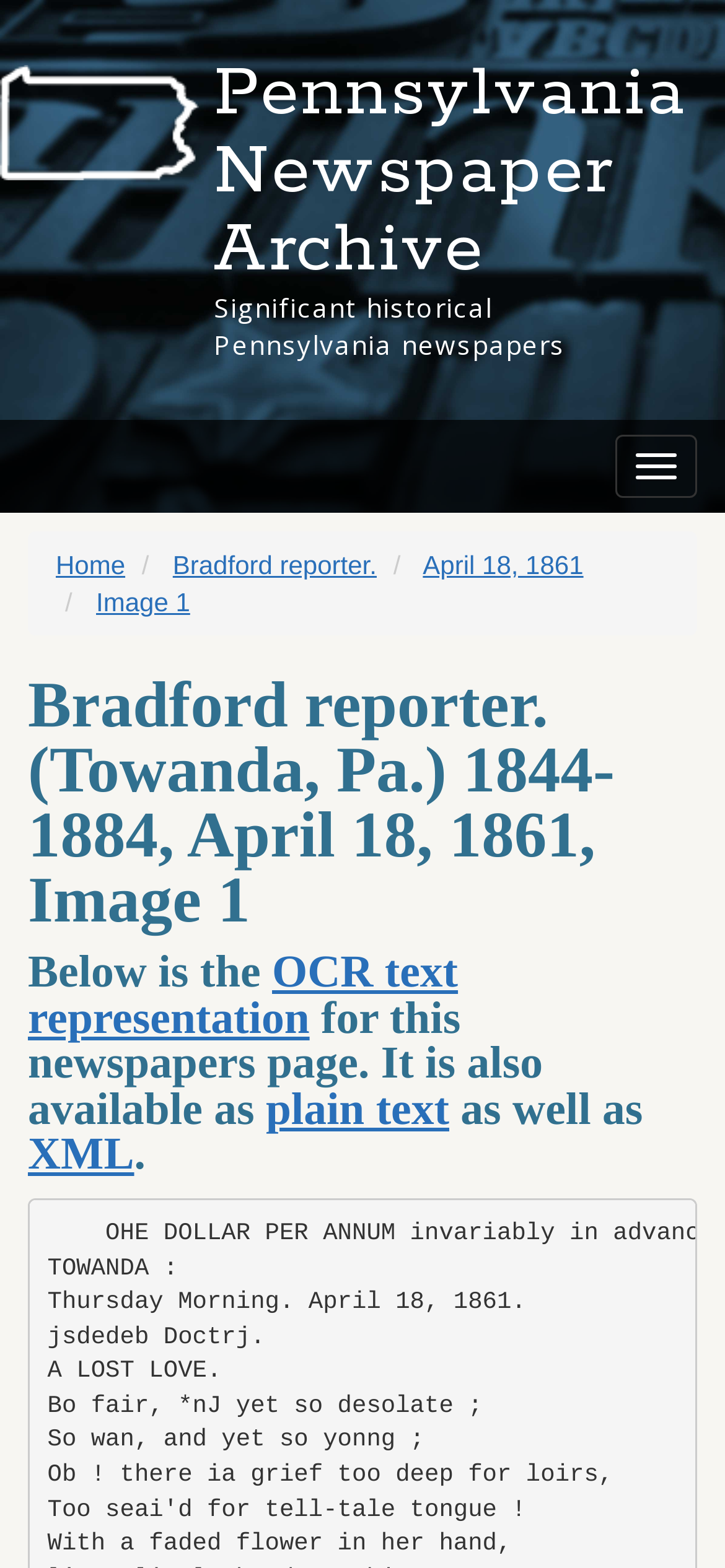Determine the main heading text of the webpage.

Pennsylvania Newspaper Archive